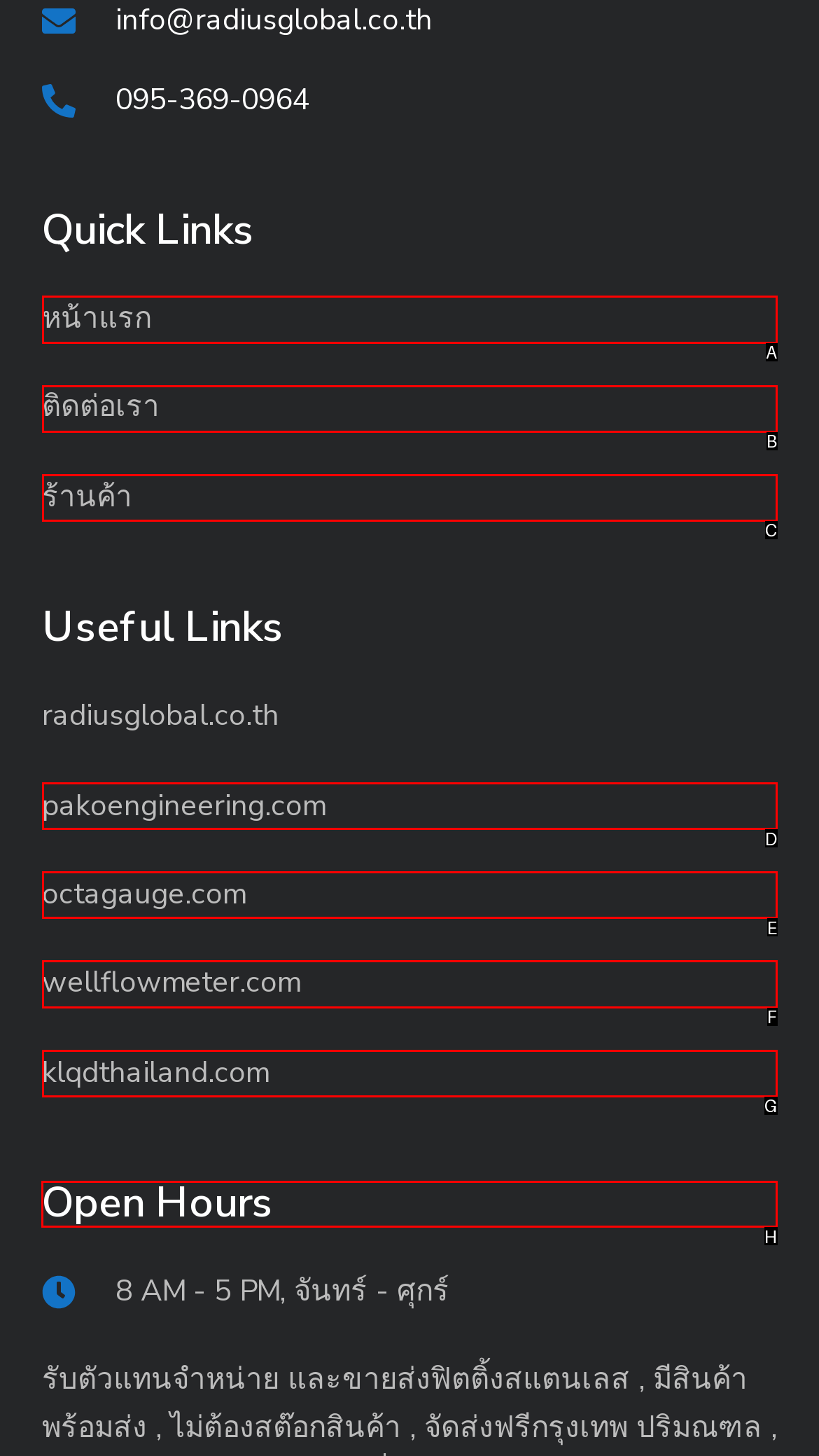Indicate which HTML element you need to click to complete the task: check 'Open Hours'. Provide the letter of the selected option directly.

H